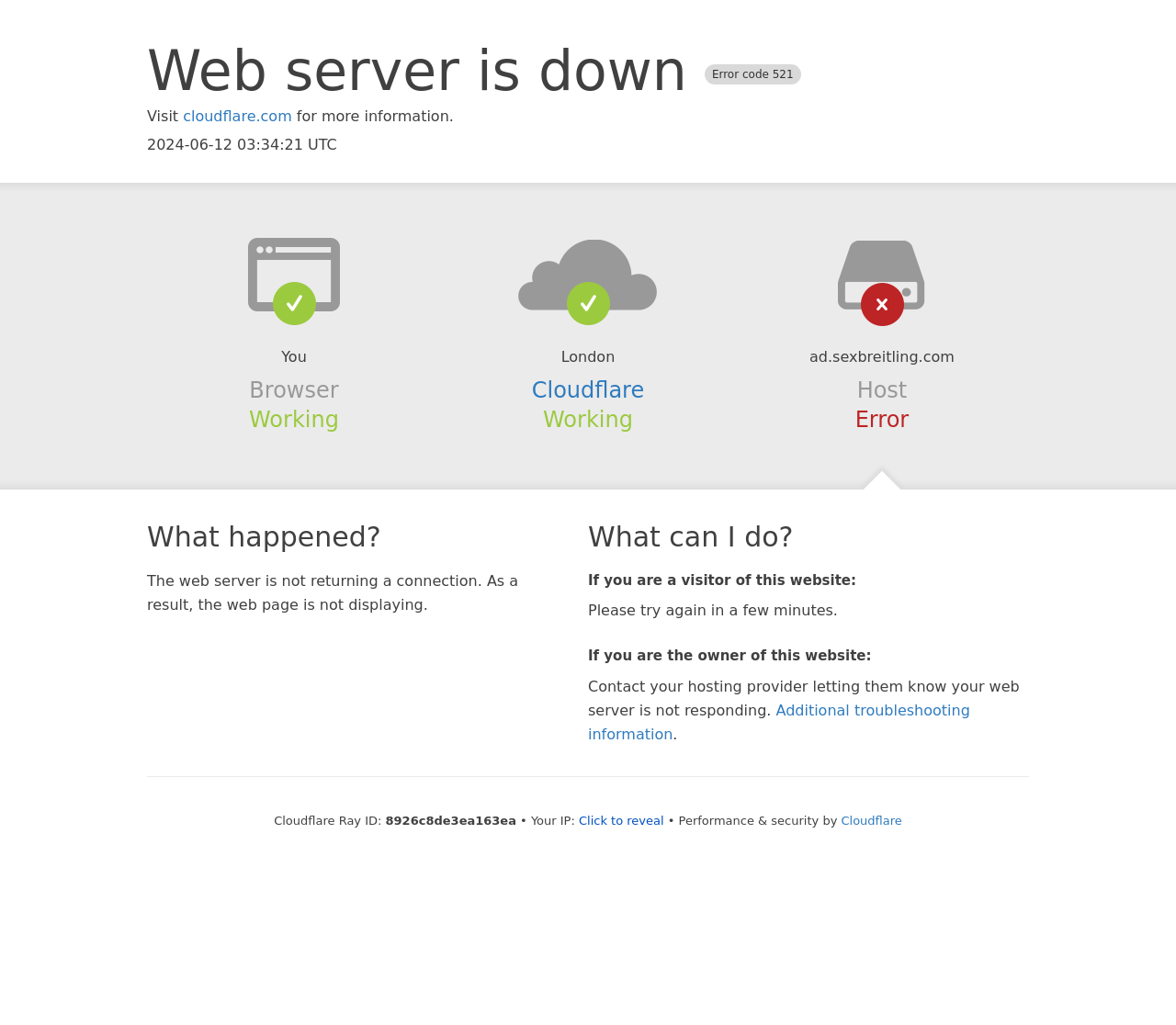Write an extensive caption that covers every aspect of the webpage.

The webpage appears to be an error page, indicating that the web server is down with an error code 521. At the top of the page, there is a heading that displays the error message "Web server is down Error code 521". Below this heading, there is a link to "cloudflare.com" with a brief description "Visit for more information".

On the left side of the page, there are several sections with headings, including "Browser", "Cloudflare", and "Host". Each section contains brief information about the status of the corresponding component, with "Working" or "Error" indicators.

In the middle of the page, there is a section with a heading "What happened?" that explains the error in more detail. Below this section, there are two more sections with headings "What can I do?" and "If you are a visitor of this website:", which provide guidance on how to proceed. The page also includes a section "If you are the owner of this website:" with instructions for the website owner.

At the bottom of the page, there is a section with technical information, including a "Cloudflare Ray ID" and an IP address, along with a button to reveal more information. The page is concluded with a statement "Performance & security by Cloudflare" and a link to Cloudflare's website.